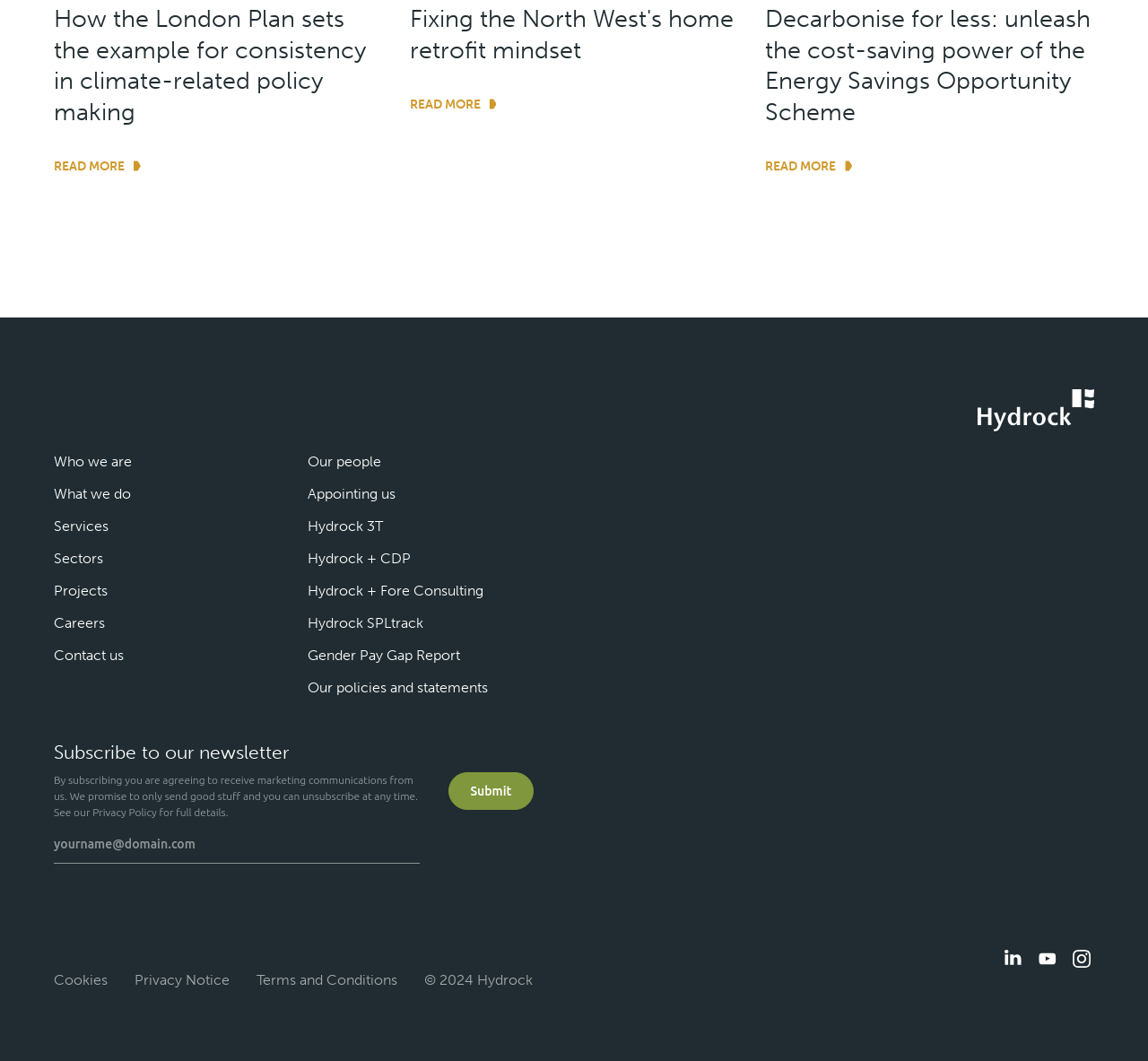Determine the bounding box coordinates for the area that needs to be clicked to fulfill this task: "Quote a message". The coordinates must be given as four float numbers between 0 and 1, i.e., [left, top, right, bottom].

None